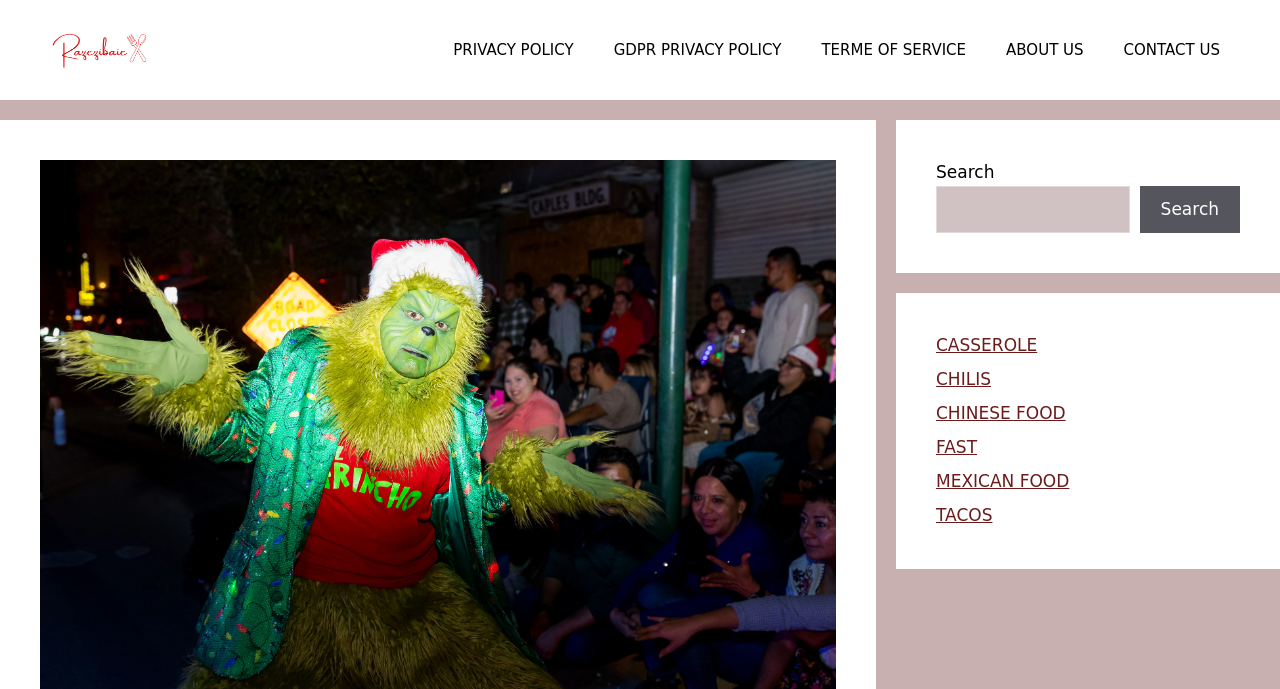What is the navigation menu located at?
Refer to the image and provide a detailed answer to the question.

The navigation menu is located at the top of the page, and it contains links to 'PRIVACY POLICY', 'GDPR PRIVACY POLICY', 'TERMS OF SERVICE', 'ABOUT US', and 'CONTACT US'. The menu is positioned horizontally across the top of the page.